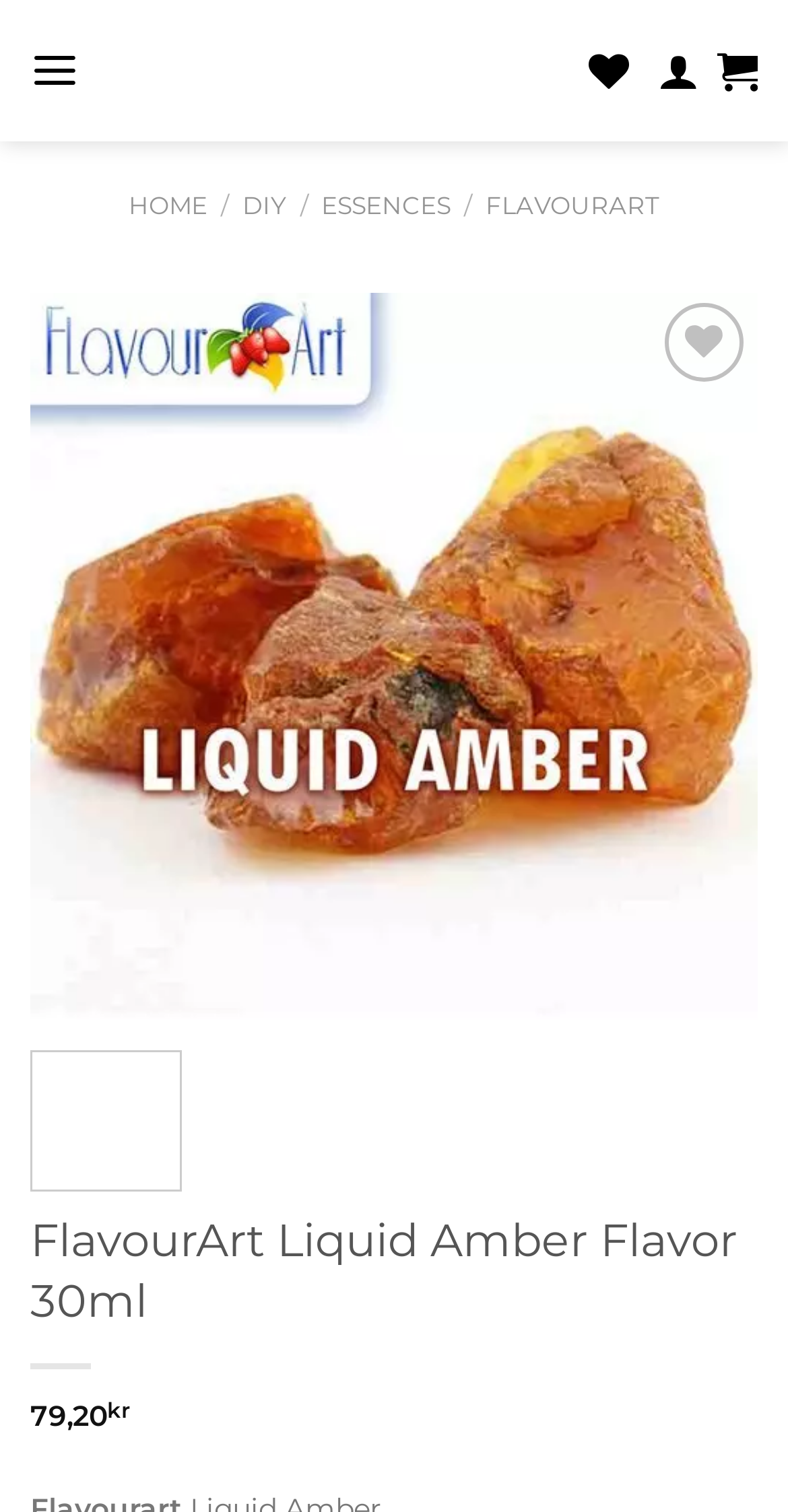What is the size of the flavor?
Use the screenshot to answer the question with a single word or phrase.

30ml